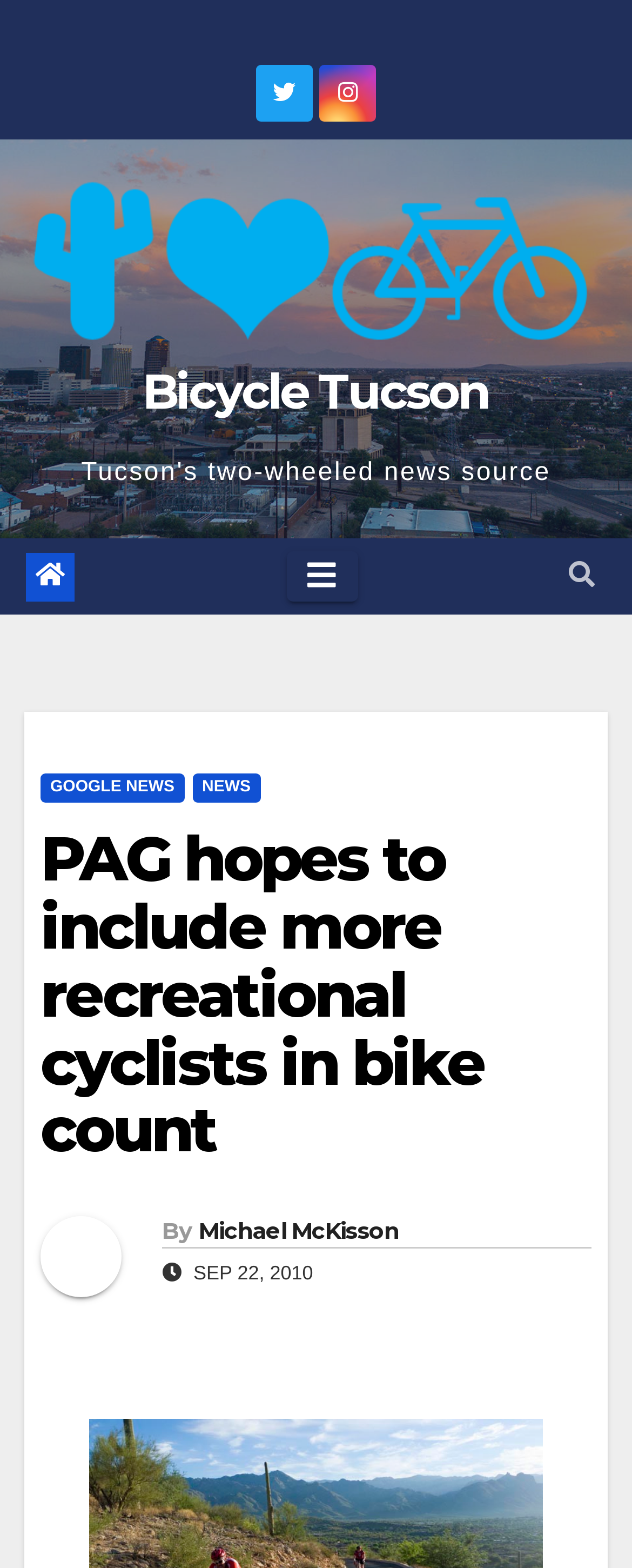Locate the bounding box coordinates of the area that needs to be clicked to fulfill the following instruction: "View GOOGLE NEWS". The coordinates should be in the format of four float numbers between 0 and 1, namely [left, top, right, bottom].

[0.064, 0.493, 0.291, 0.512]